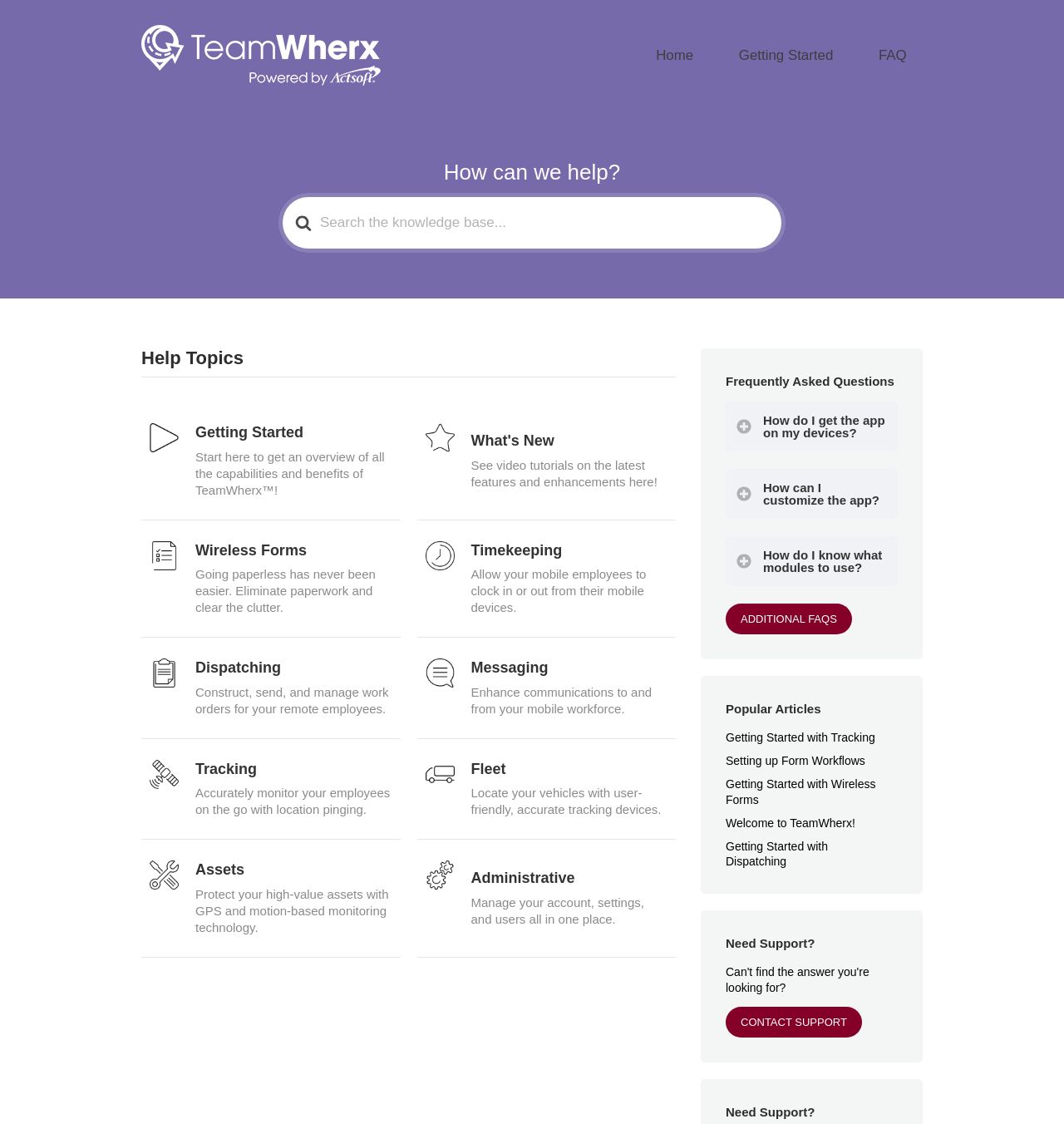Extract the bounding box of the UI element described as: "Additional FAQs".

[0.682, 0.537, 0.801, 0.565]